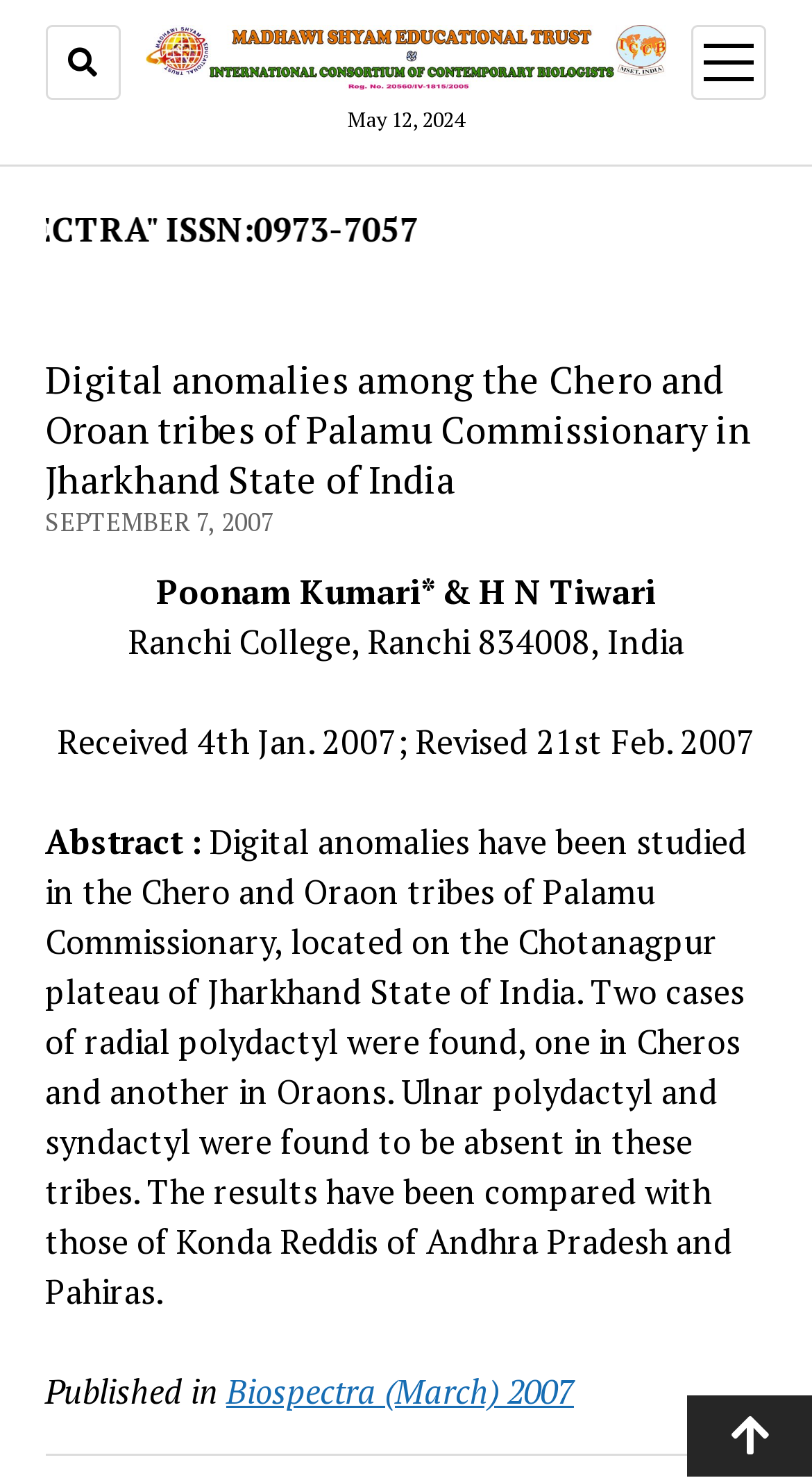Locate the bounding box of the UI element described by: "Biospectra (March) 2007" in the given webpage screenshot.

[0.279, 0.926, 0.707, 0.957]